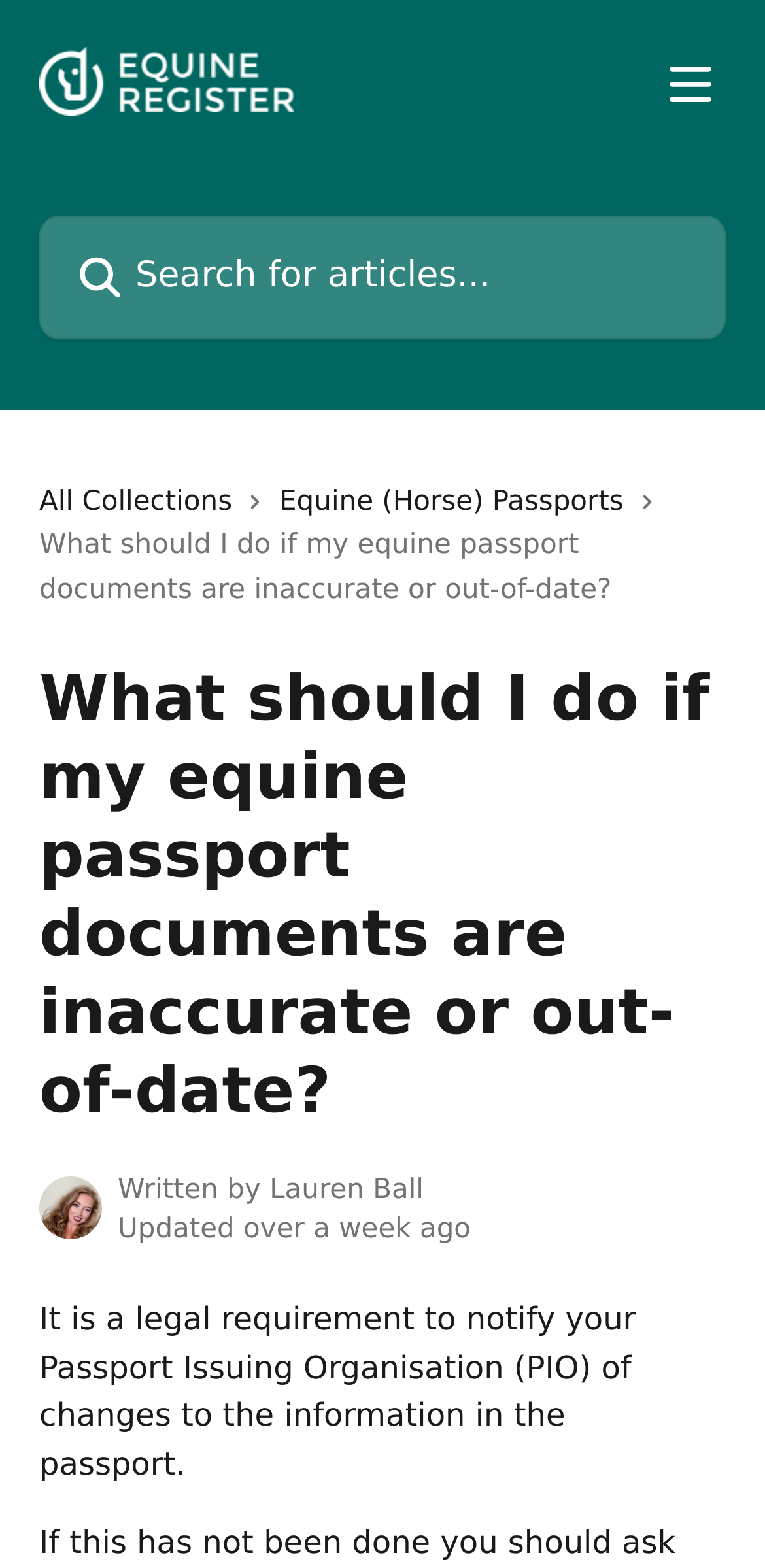Provide a single word or phrase answer to the question: 
Who wrote the article?

Lauren Ball